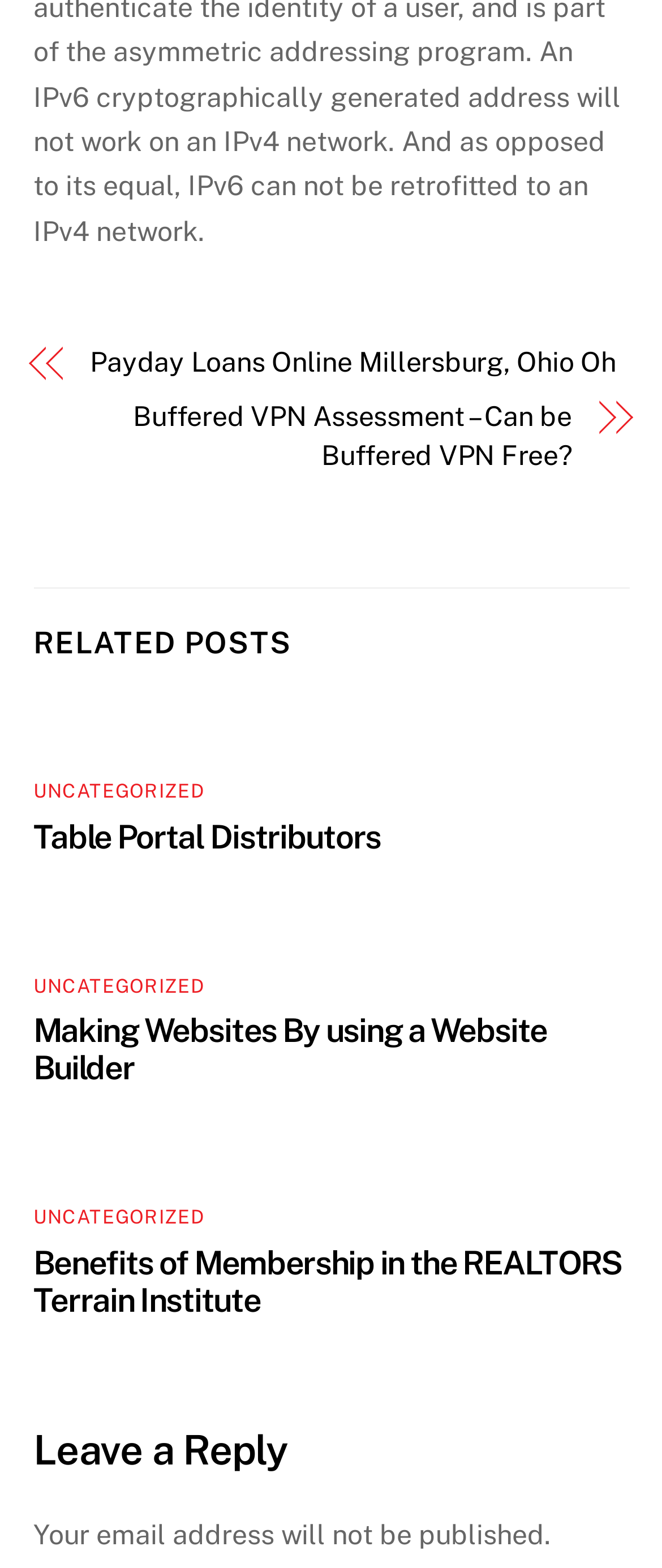What is the topic of the first related post?
Using the image, answer in one word or phrase.

Table Portal Distributors